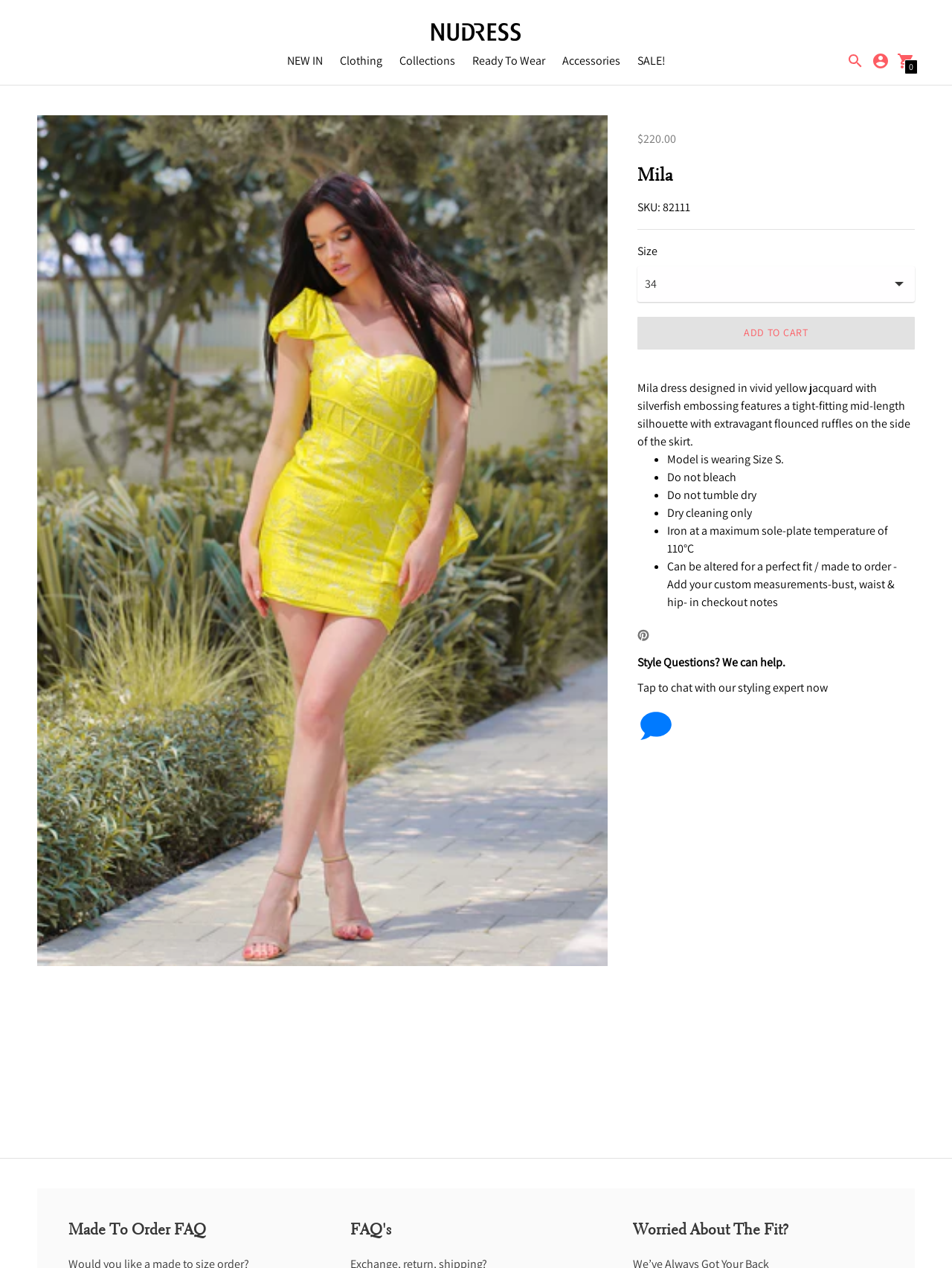Find the coordinates for the bounding box of the element with this description: "NEW IN".

[0.301, 0.042, 0.339, 0.054]